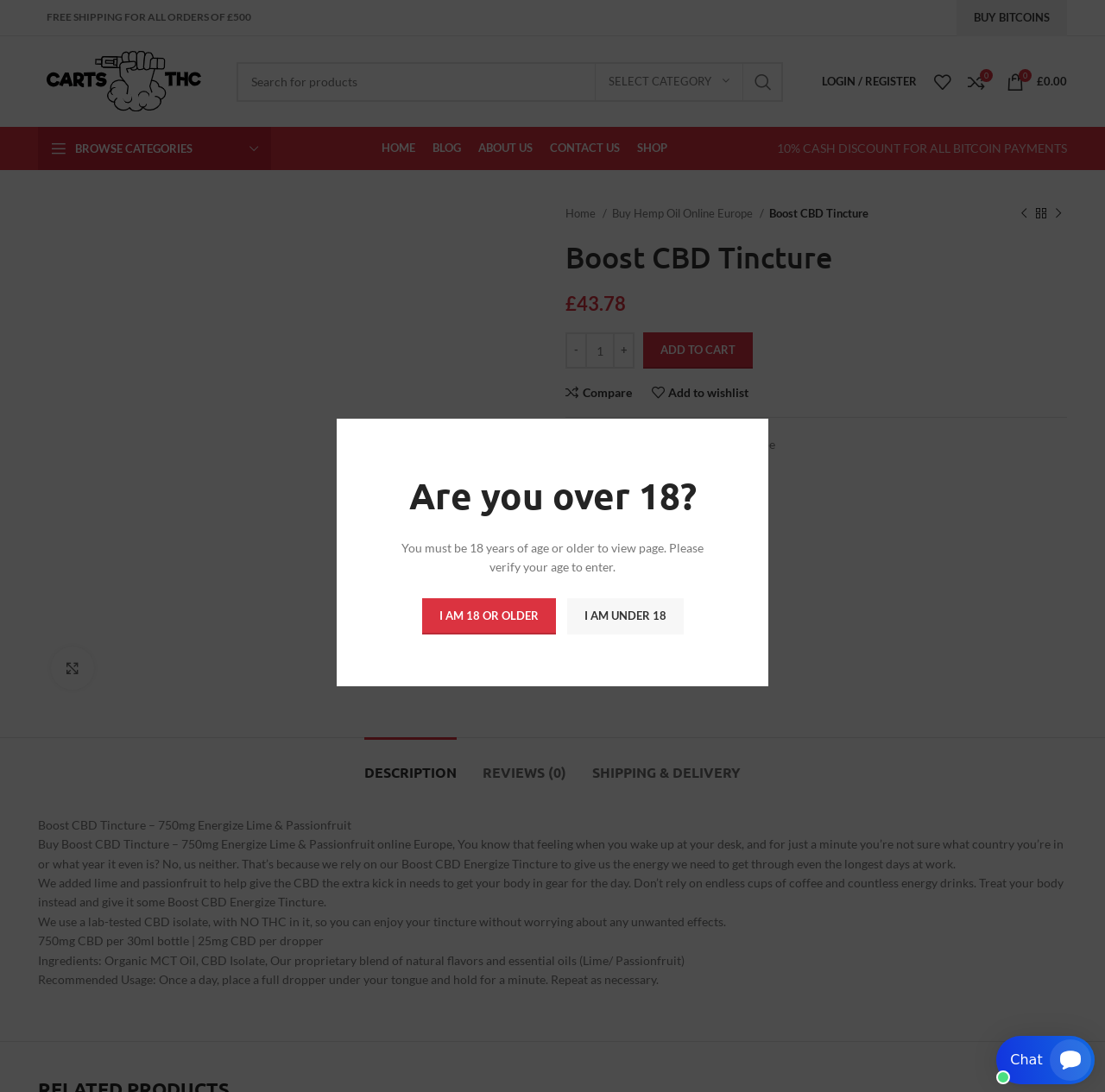Find the bounding box coordinates of the element I should click to carry out the following instruction: "Select a category".

[0.538, 0.058, 0.673, 0.091]